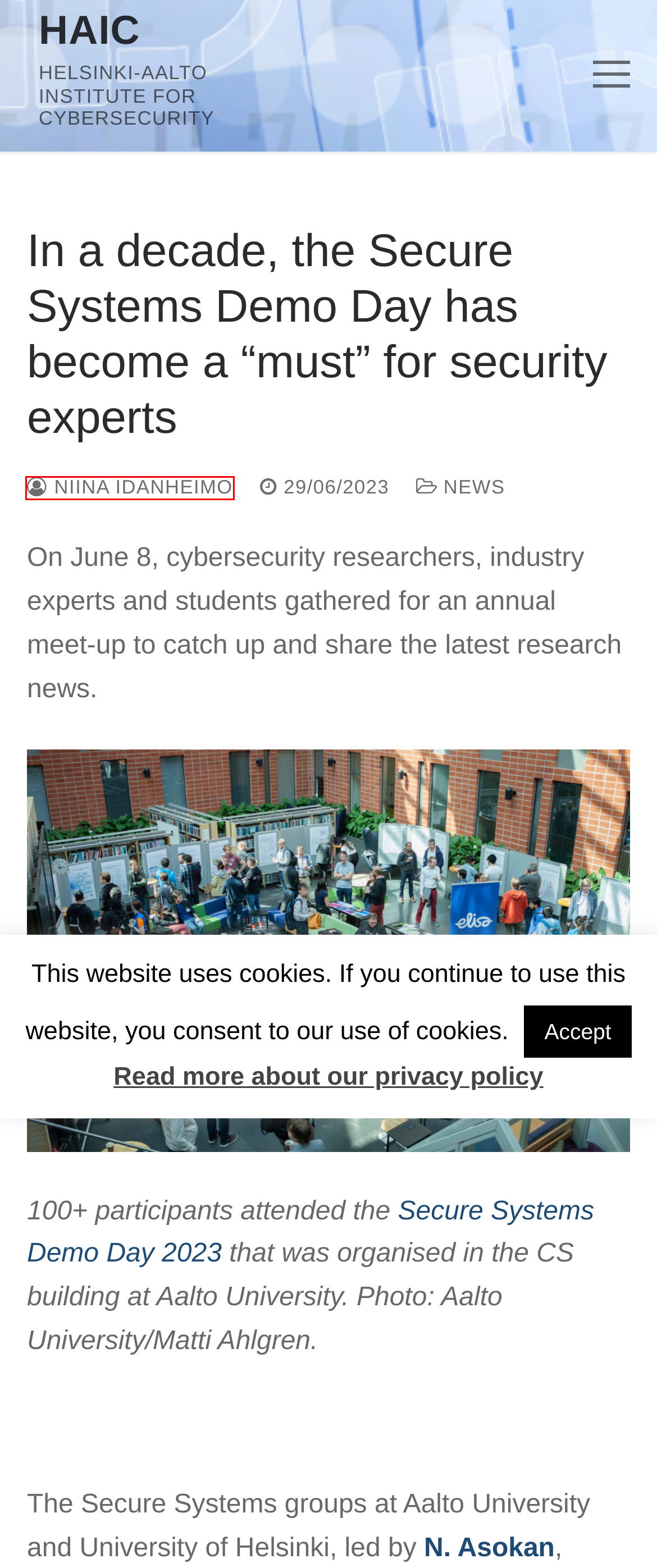You are provided with a screenshot of a webpage that includes a red rectangle bounding box. Please choose the most appropriate webpage description that matches the new webpage after clicking the element within the red bounding box. Here are the candidates:
A. HAIC – Helsinki-Aalto Institute for Cybersecurity
B. Secure Systems Demo Day 2024 – HAIC
C. Privacy policy – HAIC
D. Secure Systems Demo Day 2023 – Secure Systems Group
E. Upcoming Events – HAIC
F. Niina Idanheimo – HAIC
G. Annual Demo Days – Secure Systems Group
H. News – HAIC

F